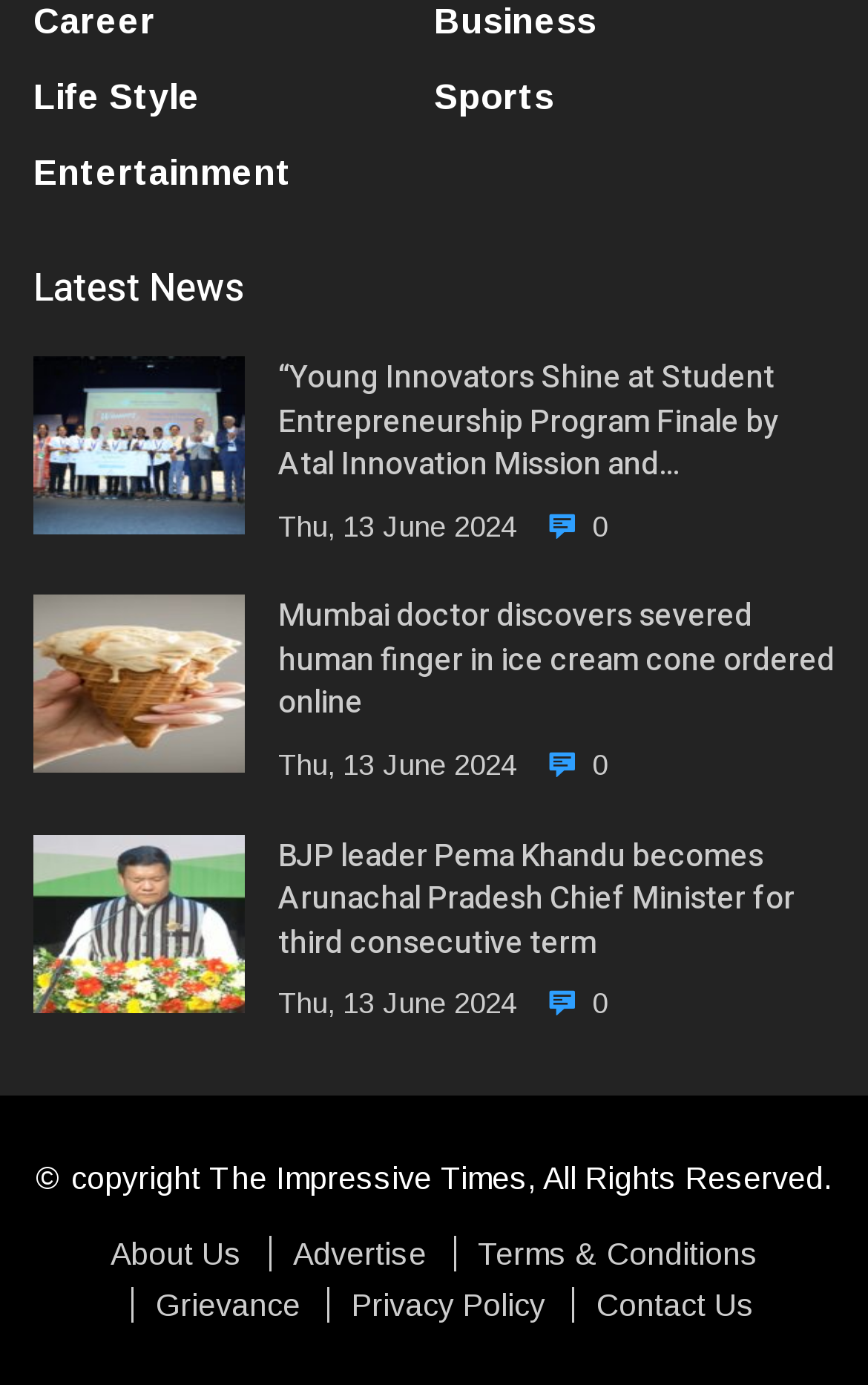Given the element description "aria-label="Go to last slide"", identify the bounding box of the corresponding UI element.

None